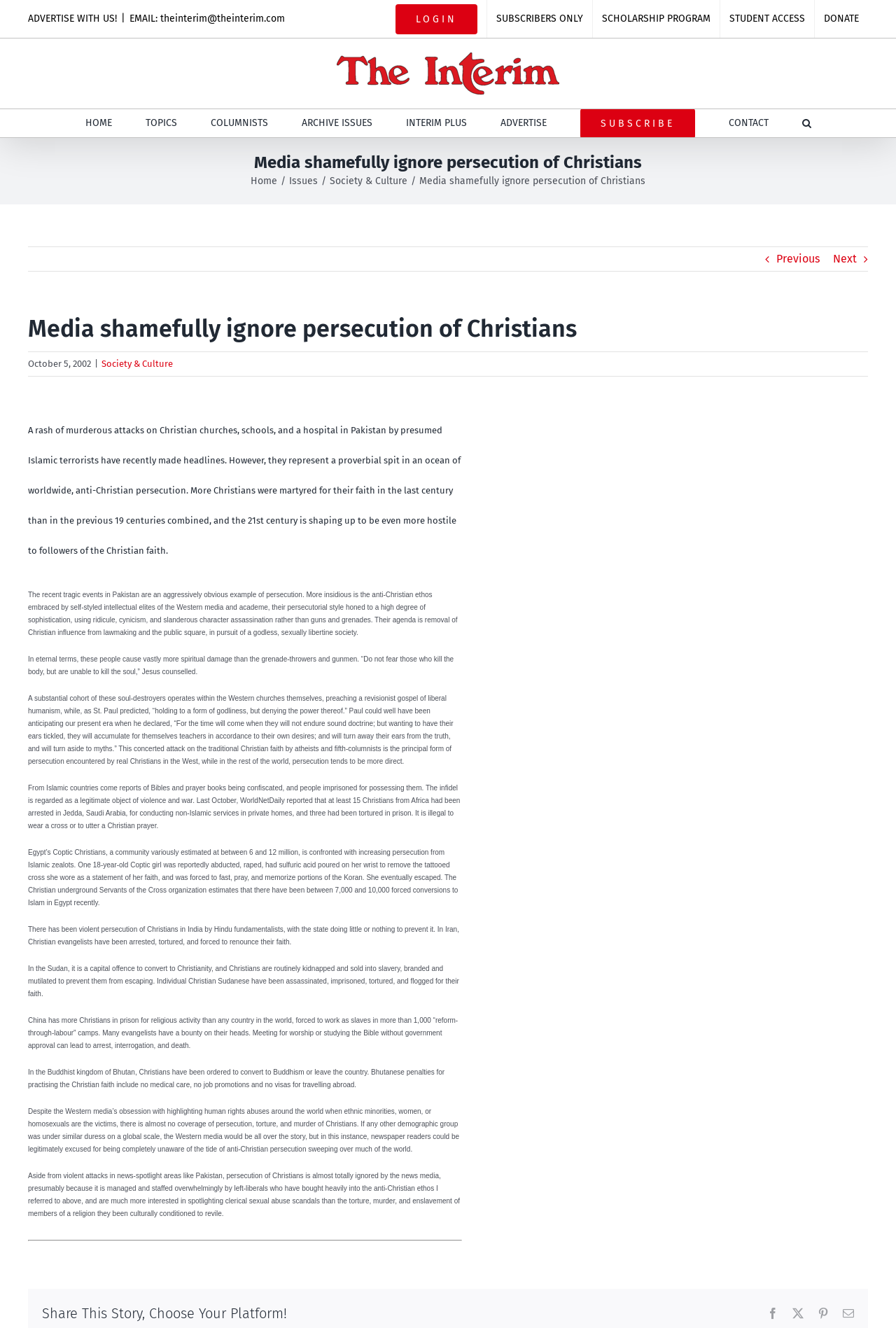Please identify the bounding box coordinates for the region that you need to click to follow this instruction: "Click on the 'Search' button".

[0.895, 0.082, 0.905, 0.103]